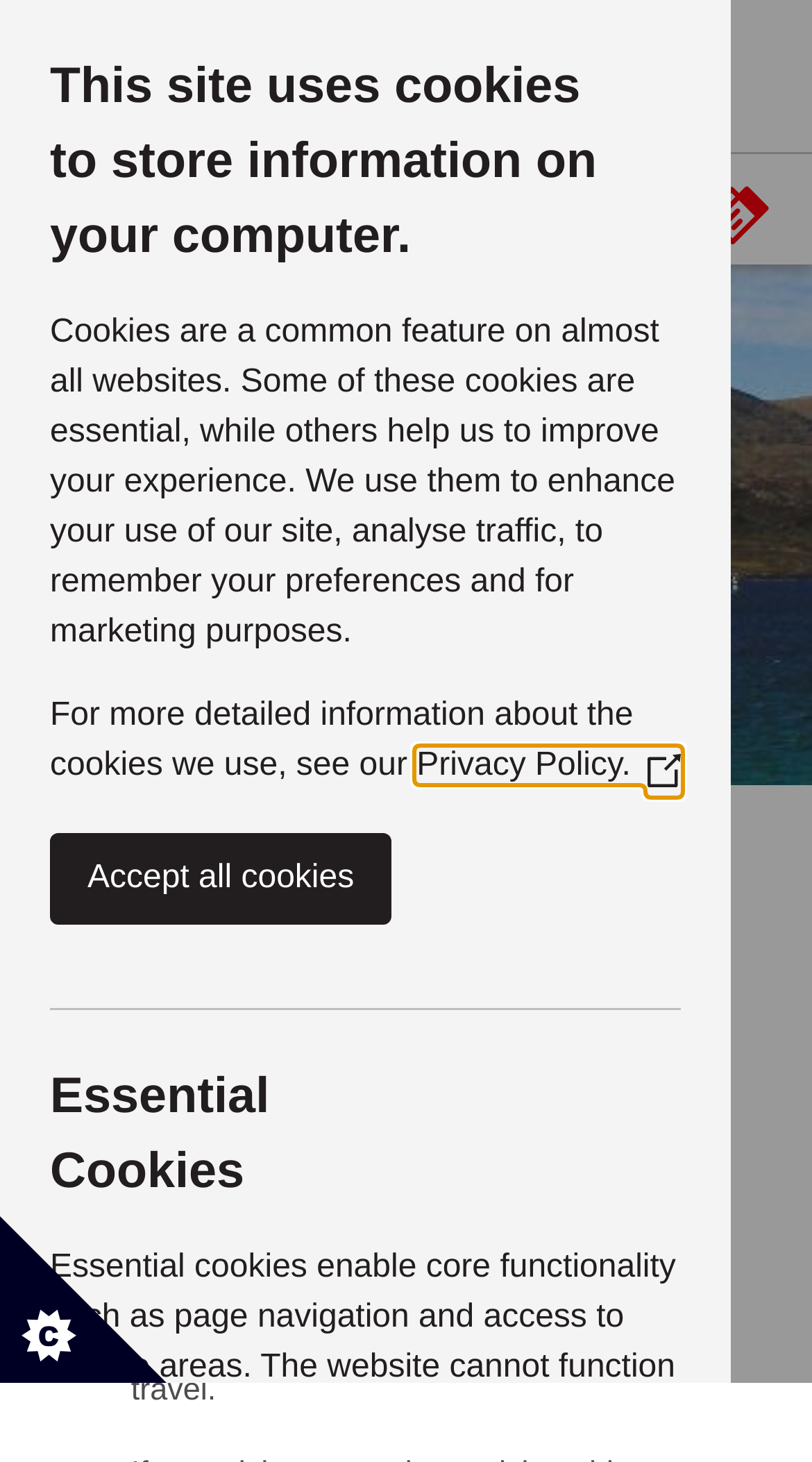Determine the bounding box coordinates of the clickable element necessary to fulfill the instruction: "Click the 'Log in' link". Provide the coordinates as four float numbers within the 0 to 1 range, i.e., [left, top, right, bottom].

[0.603, 0.106, 0.8, 0.181]